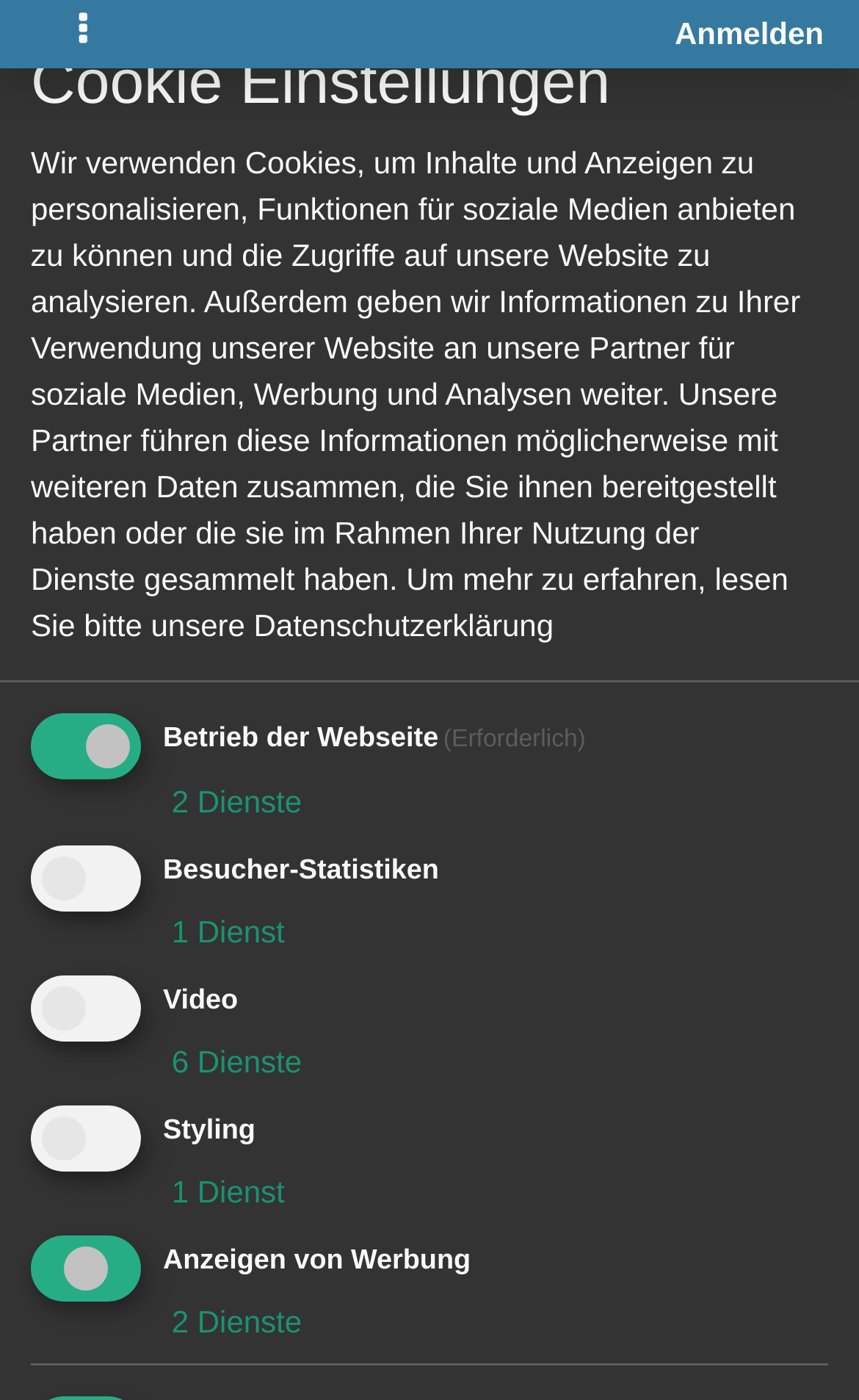Provide a one-word or short-phrase answer to the question:
What is the breadcrumb navigation?

p, Allgemeines, Homepage